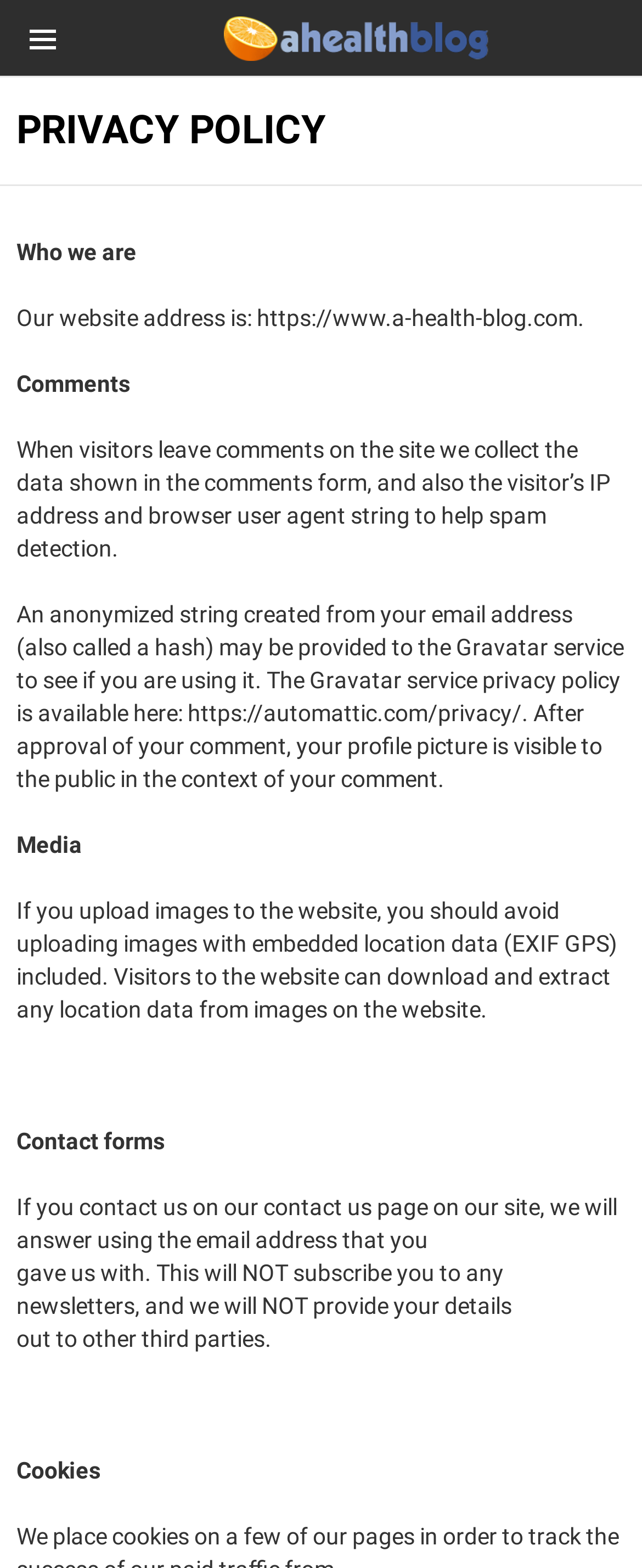Please determine the bounding box coordinates for the element with the description: "Menu".

[0.026, 0.012, 0.108, 0.037]